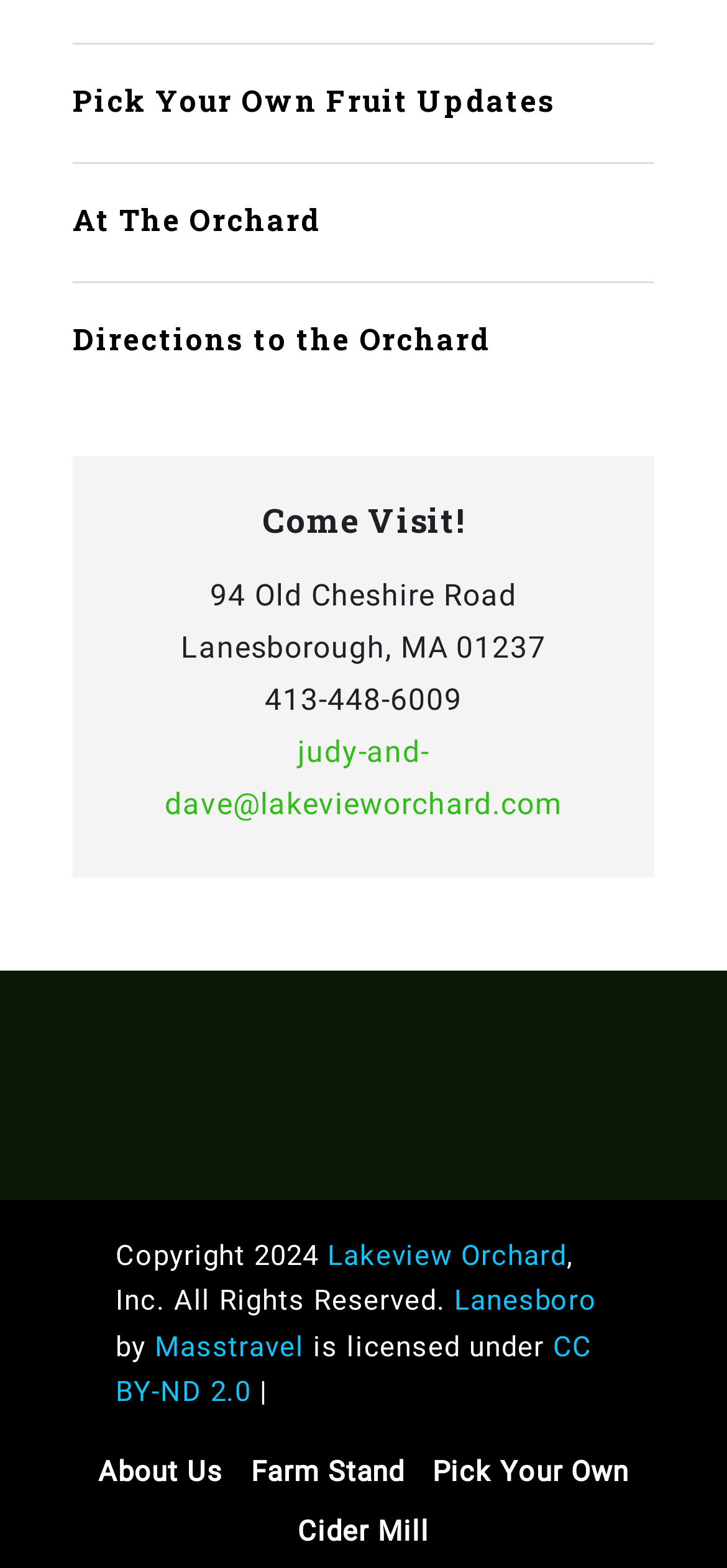What is the address of Lakeview Orchard?
Based on the visual, give a brief answer using one word or a short phrase.

94 Old Cheshire Road, Lanesborough, MA 01237